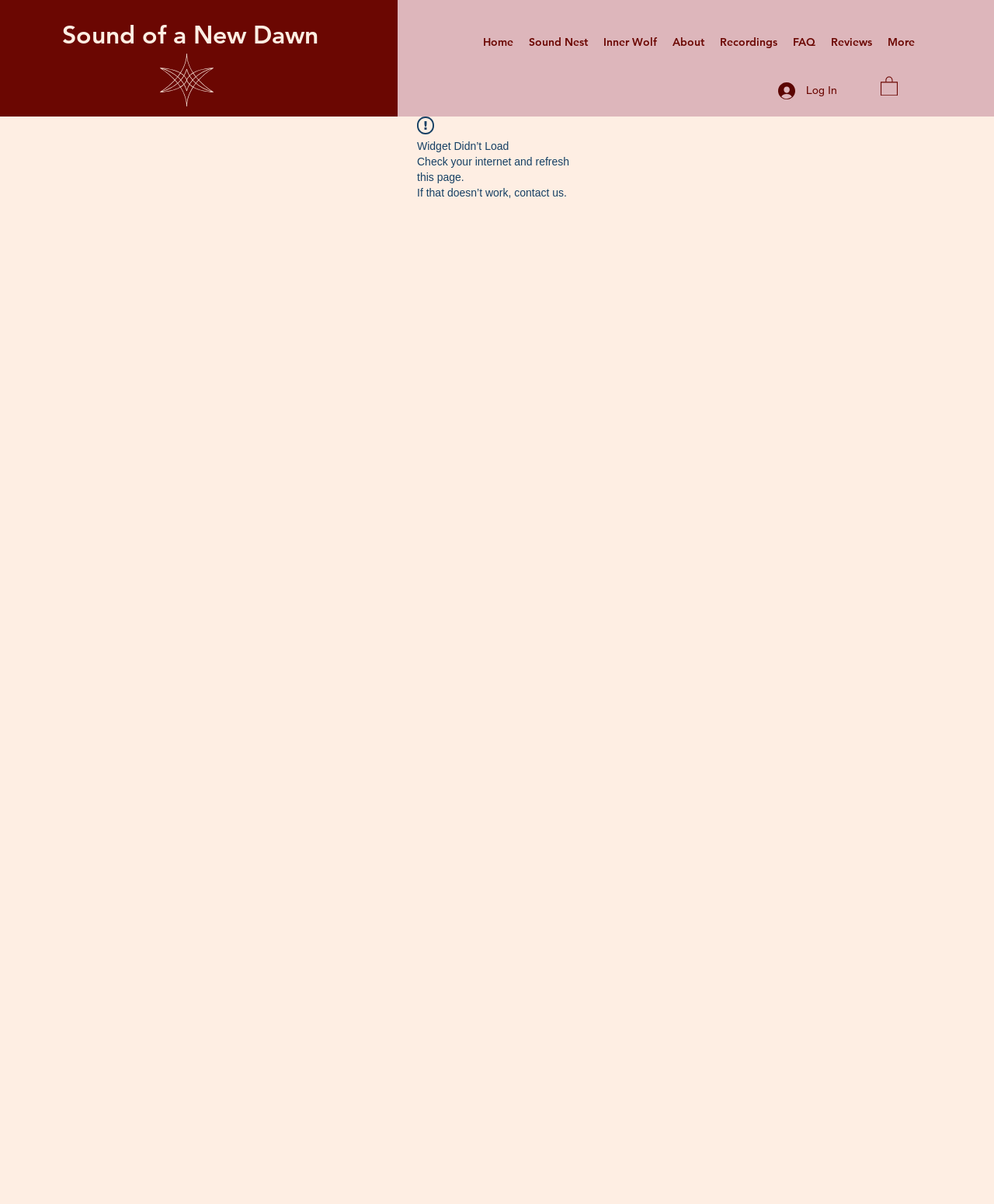How many navigation links are available?
Could you give a comprehensive explanation in response to this question?

I counted the number of link elements within the navigation element, which are 'Home', 'Sound Nest', 'Inner Wolf', 'About', 'Recordings', 'FAQ', and 'Reviews', plus the 'More' link, making a total of 7 navigation links.